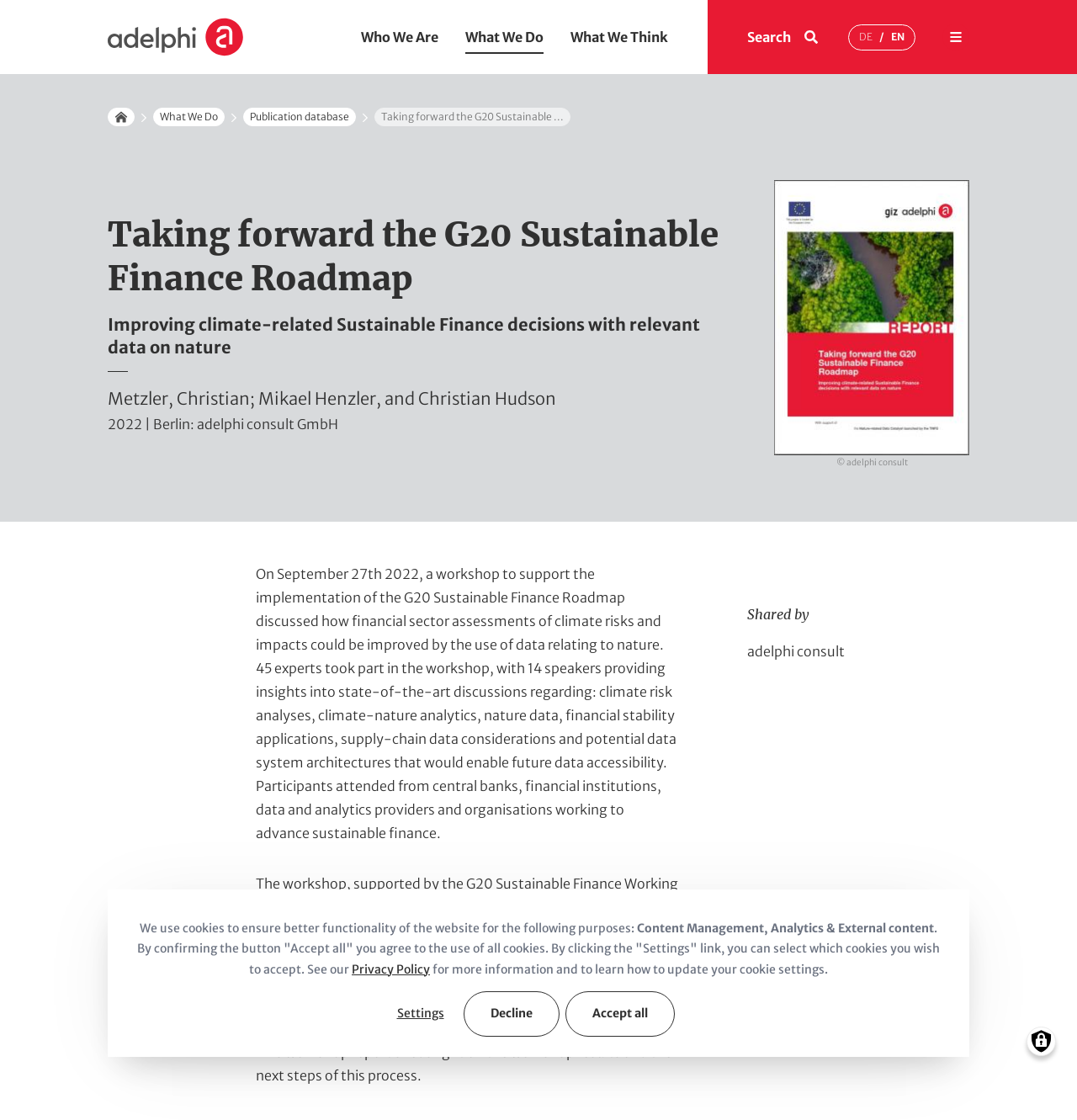What is the topic of the workshop report?
Examine the screenshot and reply with a single word or phrase.

G20 Sustainable Finance Roadmap